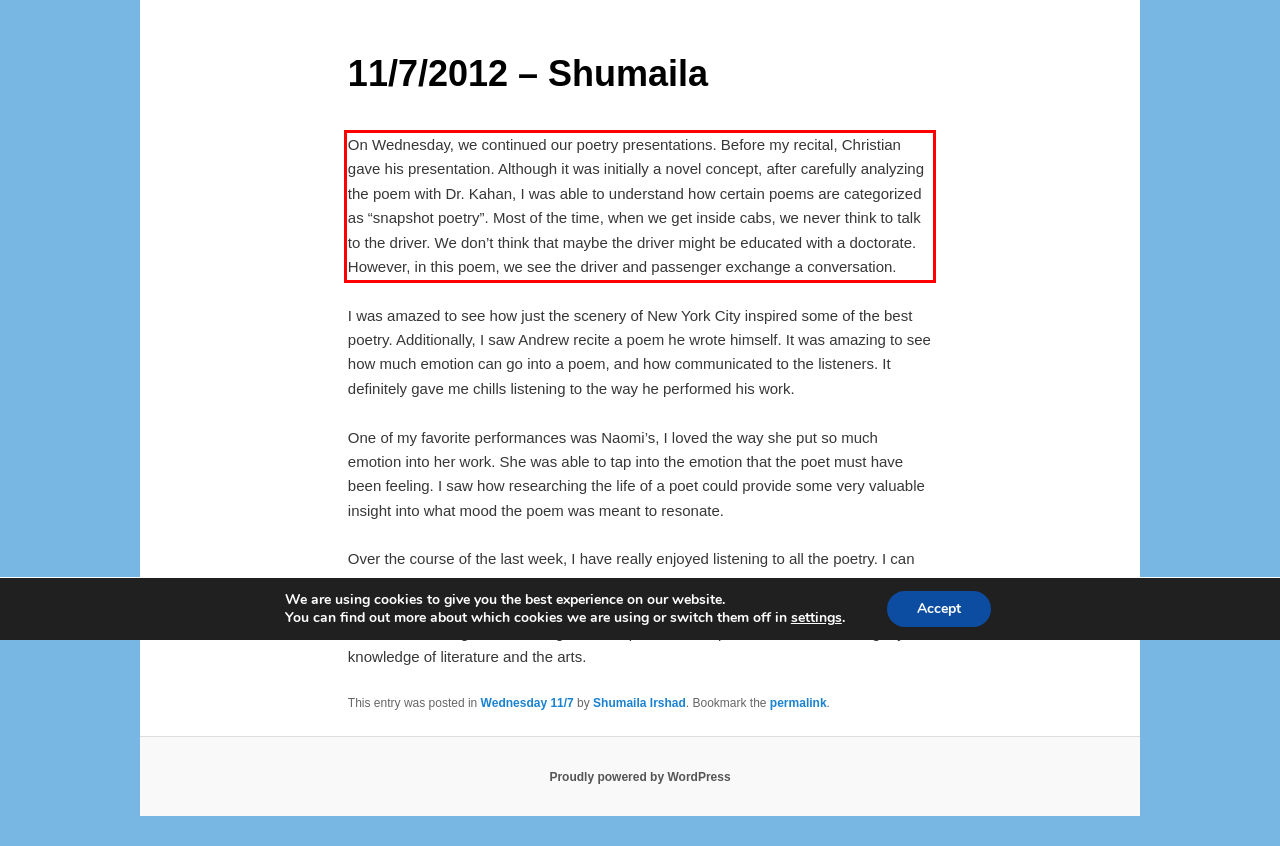Using the provided webpage screenshot, identify and read the text within the red rectangle bounding box.

On Wednesday, we continued our poetry presentations. Before my recital, Christian gave his presentation. Although it was initially a novel concept, after carefully analyzing the poem with Dr. Kahan, I was able to understand how certain poems are categorized as “snapshot poetry”. Most of the time, when we get inside cabs, we never think to talk to the driver. We don’t think that maybe the driver might be educated with a doctorate. However, in this poem, we see the driver and passenger exchange a conversation.